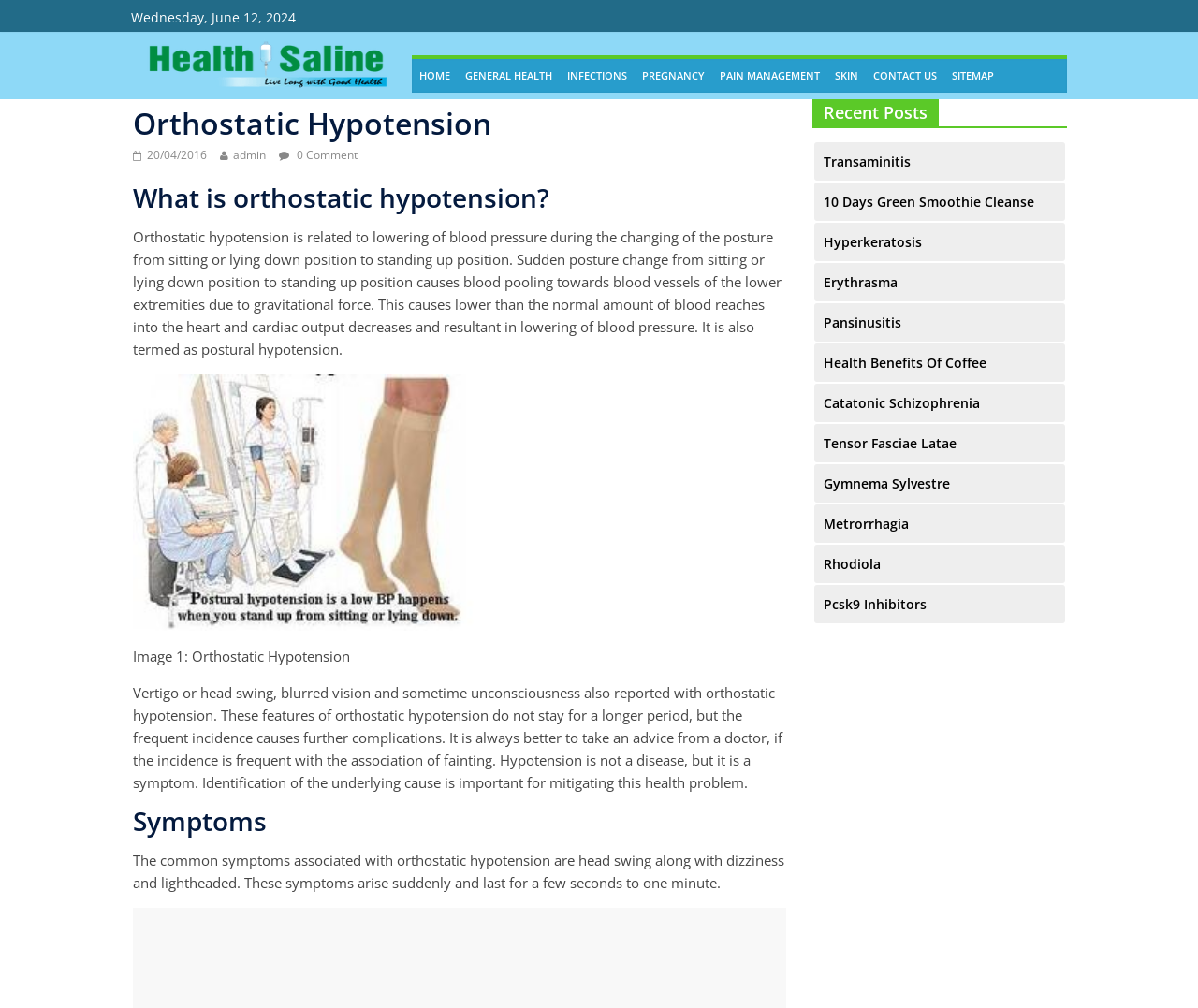Provide the bounding box coordinates of the HTML element this sentence describes: "Erythrasma".

[0.688, 0.271, 0.749, 0.288]